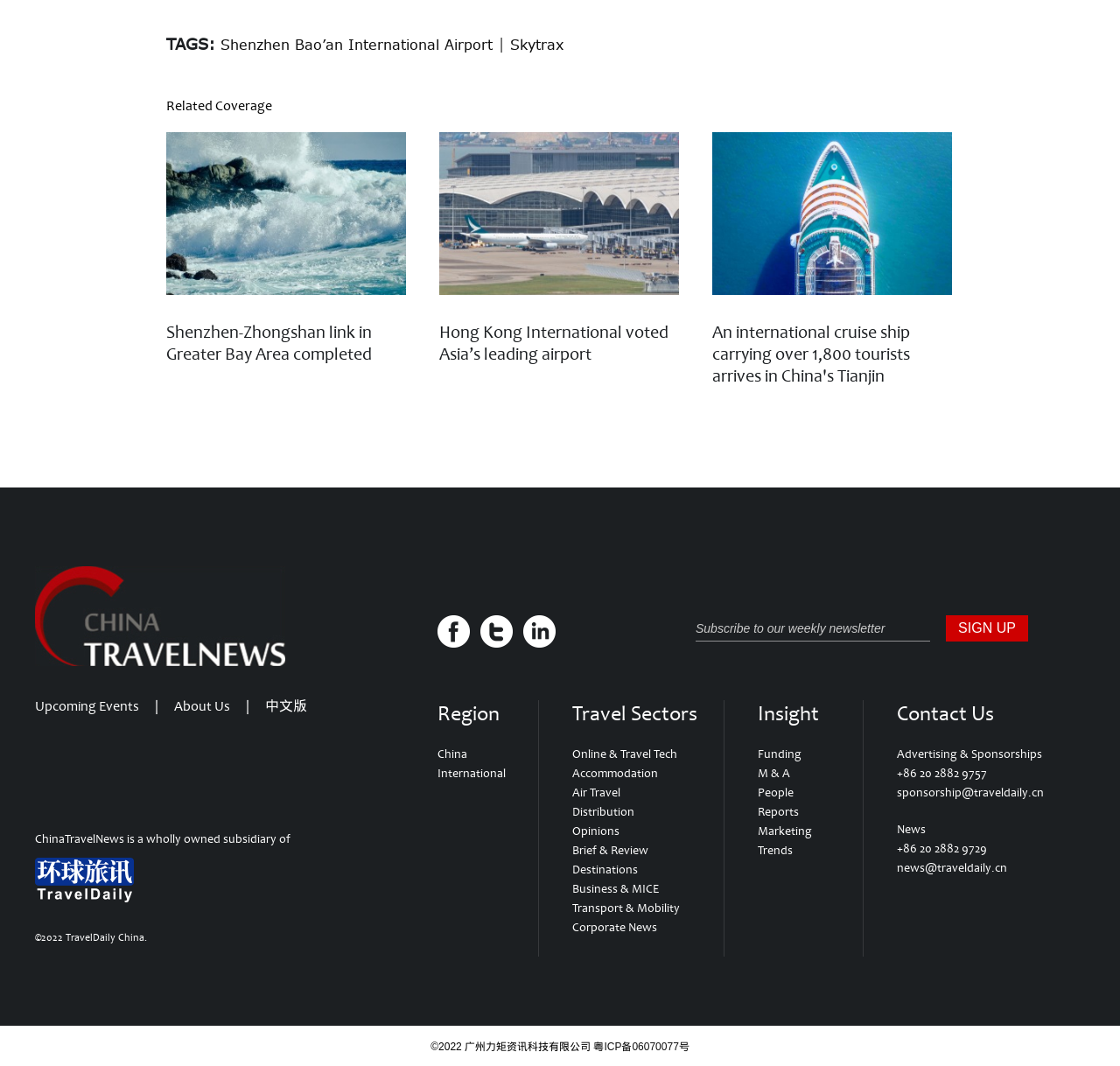Please provide a brief answer to the following inquiry using a single word or phrase:
How many news articles are displayed on the webpage?

3